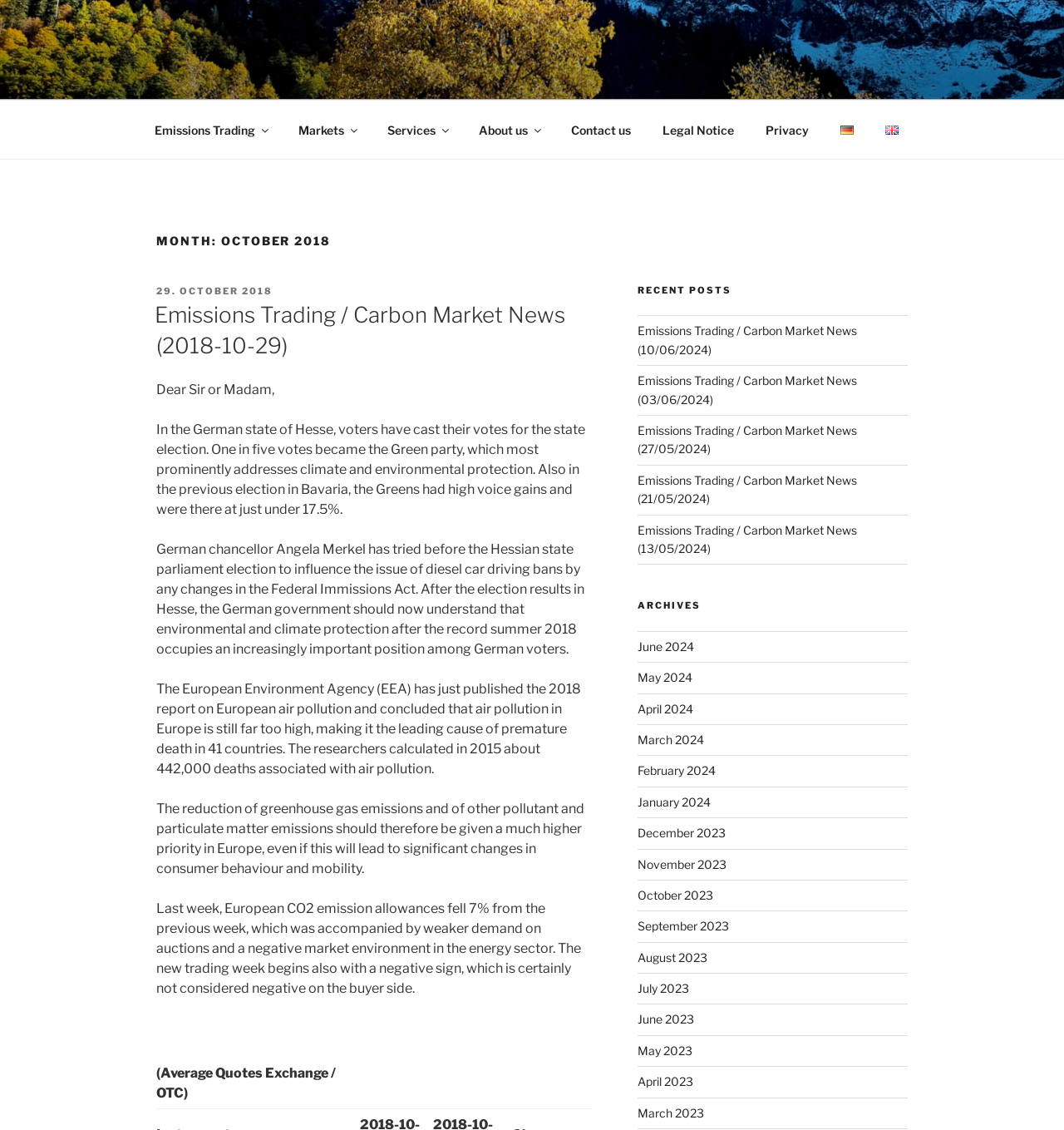Show the bounding box coordinates of the element that should be clicked to complete the task: "Call (+34) 950 478 915".

None